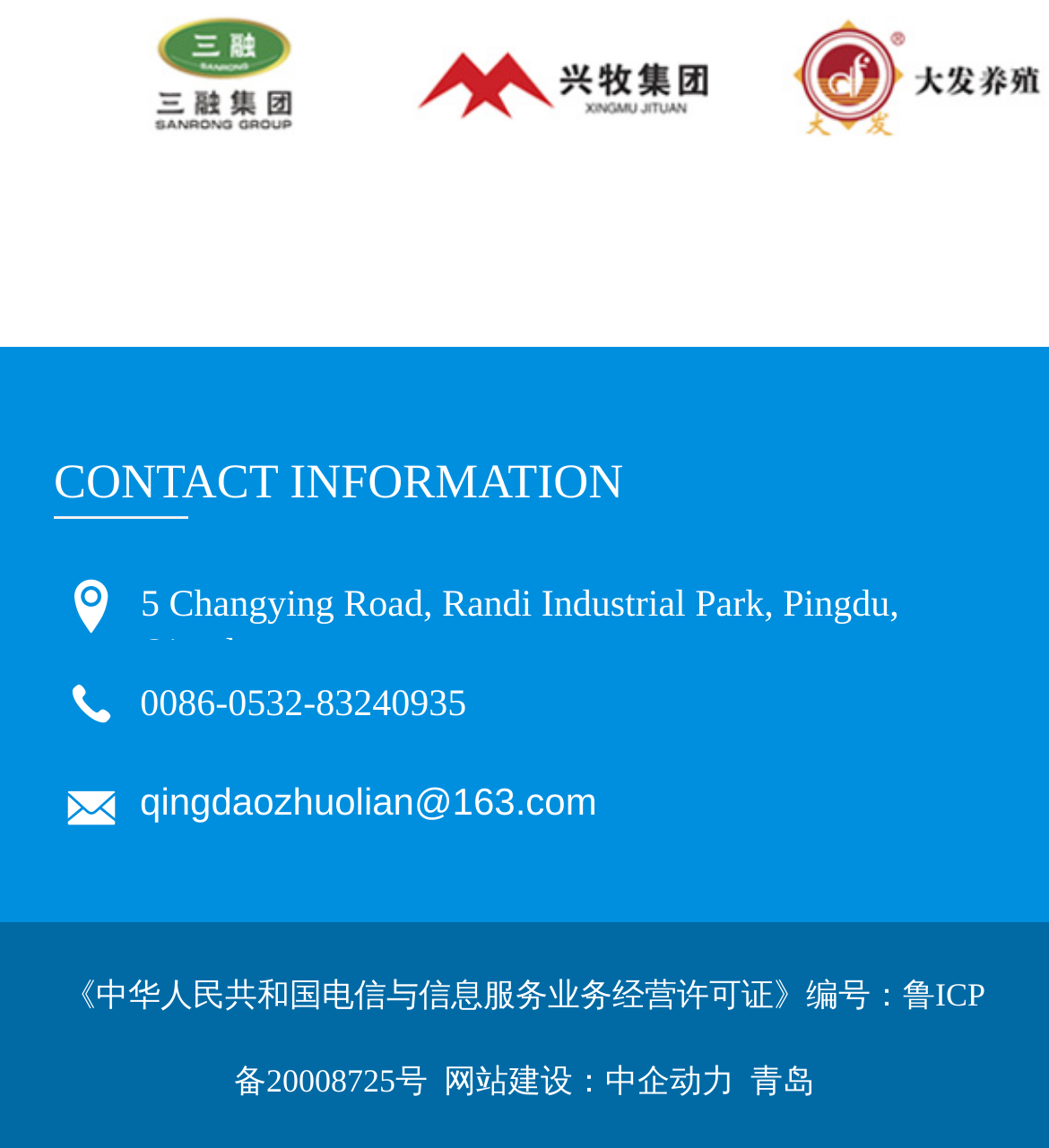What is the address of the company?
Refer to the screenshot and respond with a concise word or phrase.

5 Changying Road, Randi Industrial Park, Pingdu, Qingdao